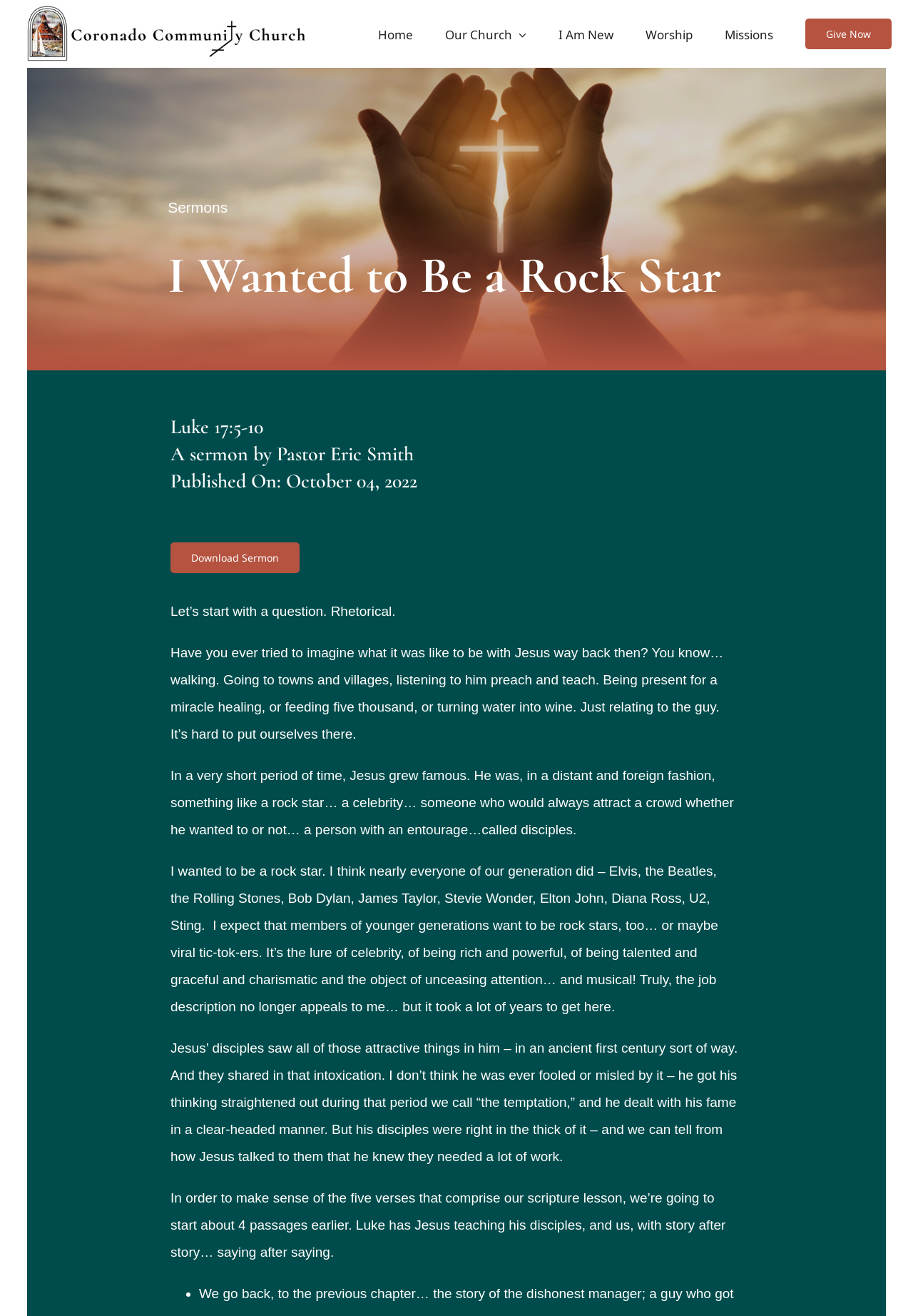Who is the pastor of the sermon?
Provide an in-depth and detailed explanation in response to the question.

The pastor's name is obtained from the heading element 'Luke 17:5-10 A sermon by Pastor Eric Smith Published On: October 04, 2022' which is a child element of the heading element 'I Wanted to Be a Rock Star'.